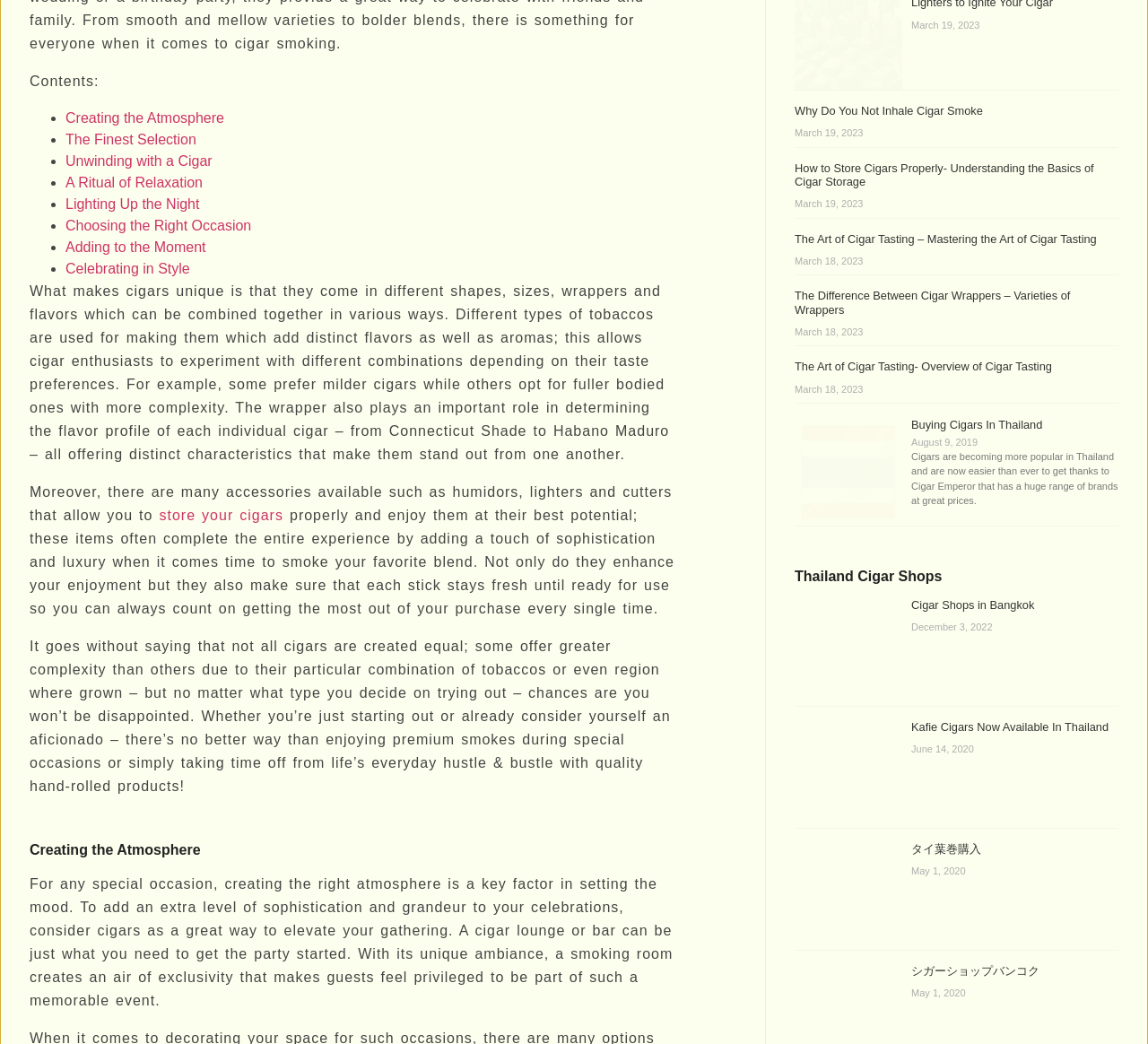Determine the bounding box coordinates for the UI element with the following description: "Share". The coordinates should be four float numbers between 0 and 1, represented as [left, top, right, bottom].

None